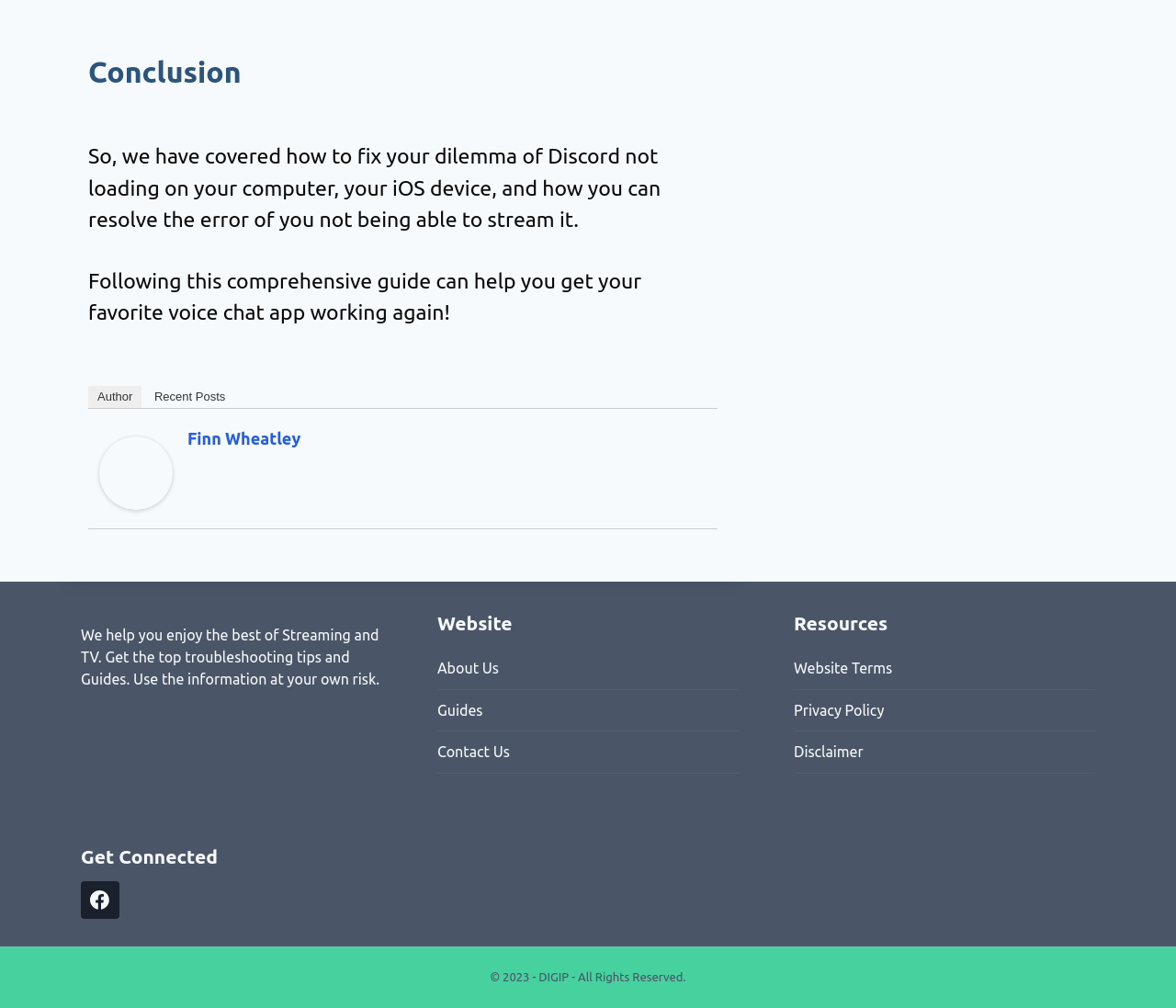Show me the bounding box coordinates of the clickable region to achieve the task as per the instruction: "Read the 'About Us' page".

[0.372, 0.643, 0.628, 0.684]